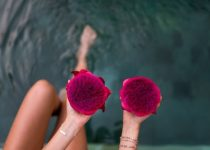Observe the image and answer the following question in detail: Why are the person's legs partially submerged?

The person's legs are partially submerged in the water, suggesting a moment of leisure and enjoyment, which is reinforced by the overall serene atmosphere of the scene and the person's relaxed posture.